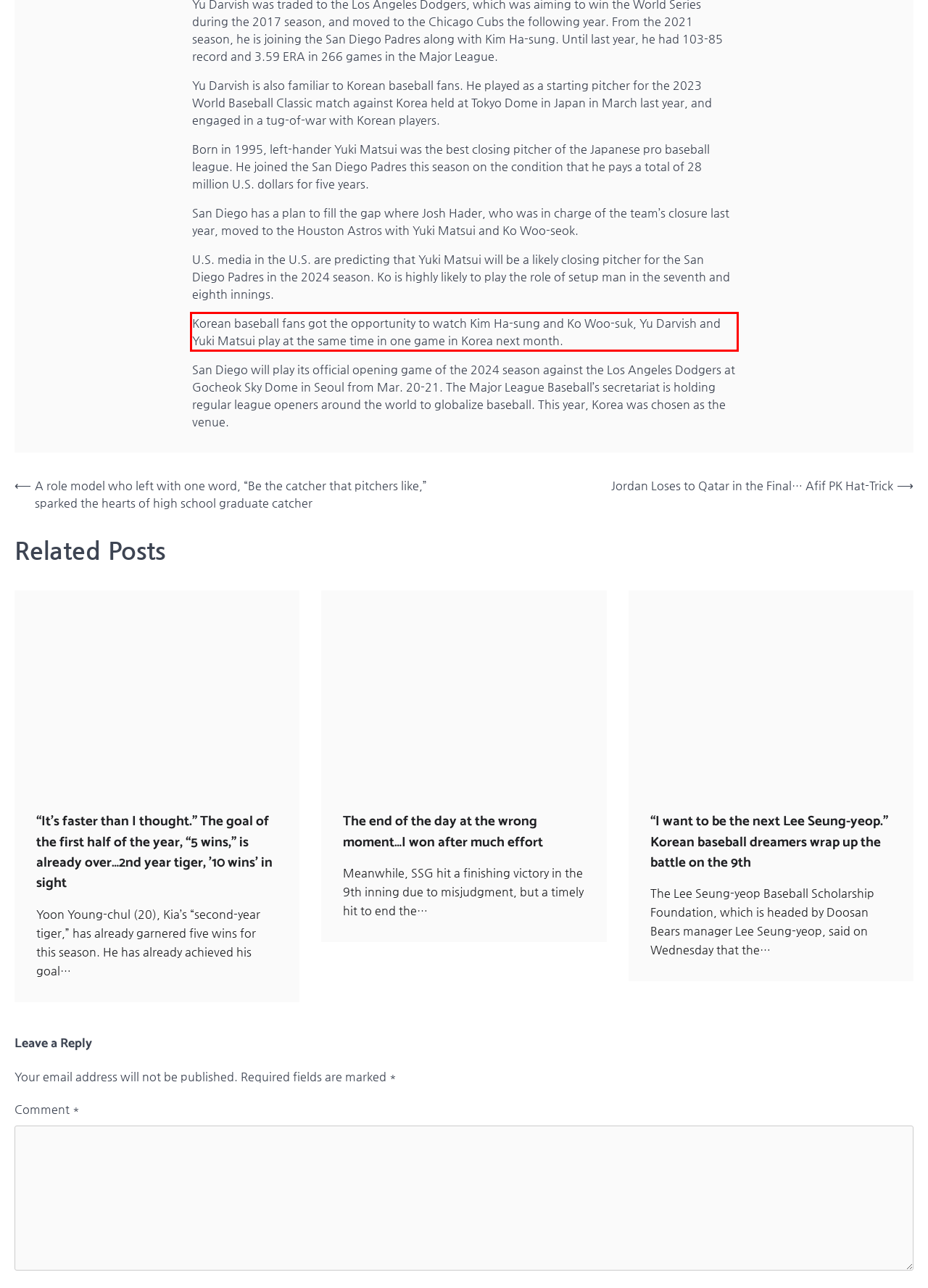You are given a screenshot showing a webpage with a red bounding box. Perform OCR to capture the text within the red bounding box.

Korean baseball fans got the opportunity to watch Kim Ha-sung and Ko Woo-suk, Yu Darvish and Yuki Matsui play at the same time in one game in Korea next month.